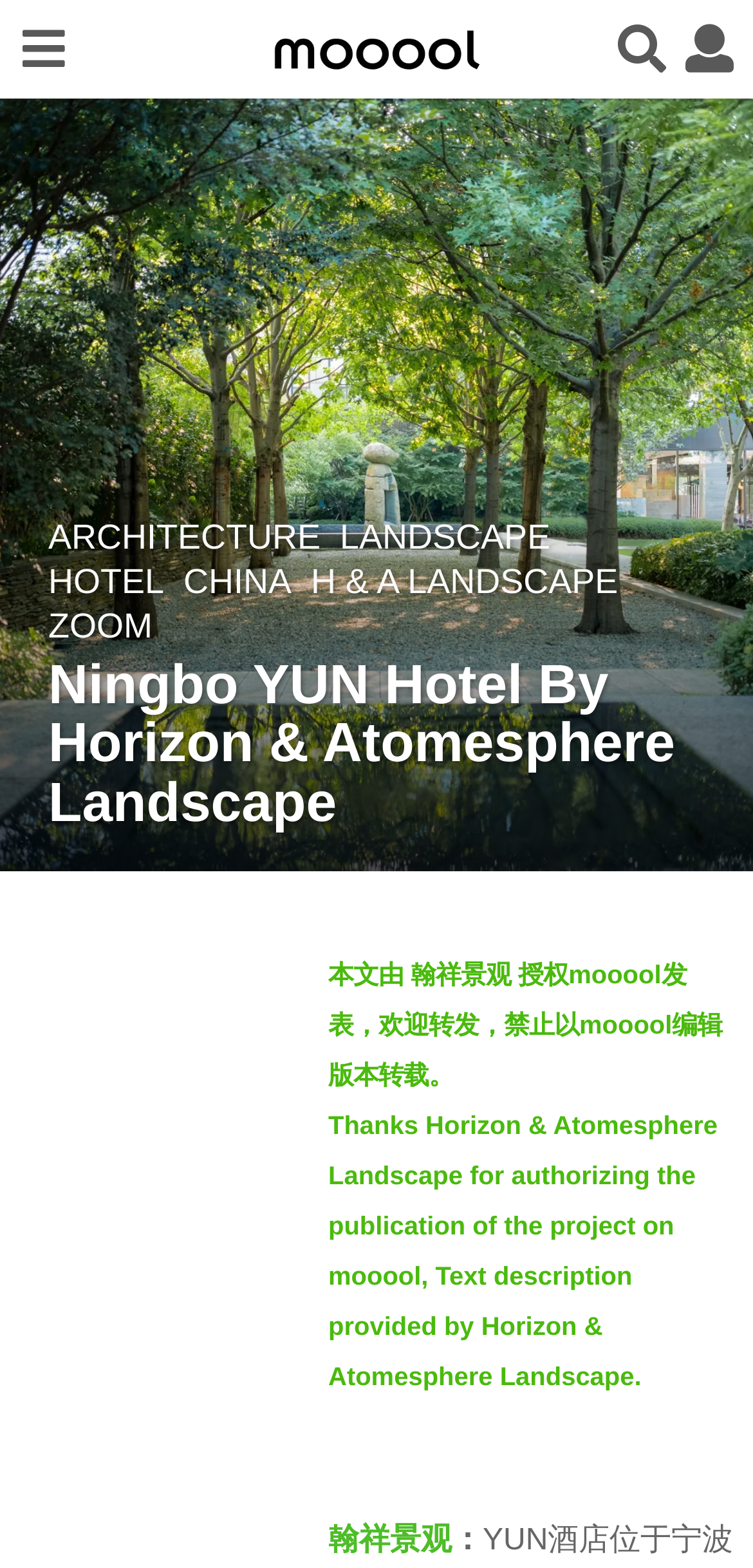Detail the various sections and features present on the webpage.

The webpage is about the Ningbo YUN Hotel By Horizon & Atomesphere Landscape, as indicated by the title. At the top left corner, there are three buttons with icons. To the right of these buttons, the logo "mooool" is displayed as an image.

Below the top section, there is a header area that spans almost the entire width of the page. Within this header, there are several elements arranged horizontally. On the left, there is a timestamp indicating that the content was published "2 years ago". Next to it, there are links to categories such as "ARCHITECTURE", "LANDSCAPE", "HOTEL", "CHINA", and "H & A LANDSCAPE". These links are separated by commas.

Further to the right, there is a link to "ZOOM" and a heading that repeats the title of the webpage. Below the heading, there is a link to "Seven" accompanied by a small image, followed by the text "by". Another link to "Seven" appears below.

The main content of the webpage is a block of text that spans about two-thirds of the page width. This text is a description of the project, written in Chinese. Below it, there is an English translation of the same text. At the very bottom of the page, there is a link to "翰祥景观" (Horizon & Atomesphere Landscape) followed by a colon.